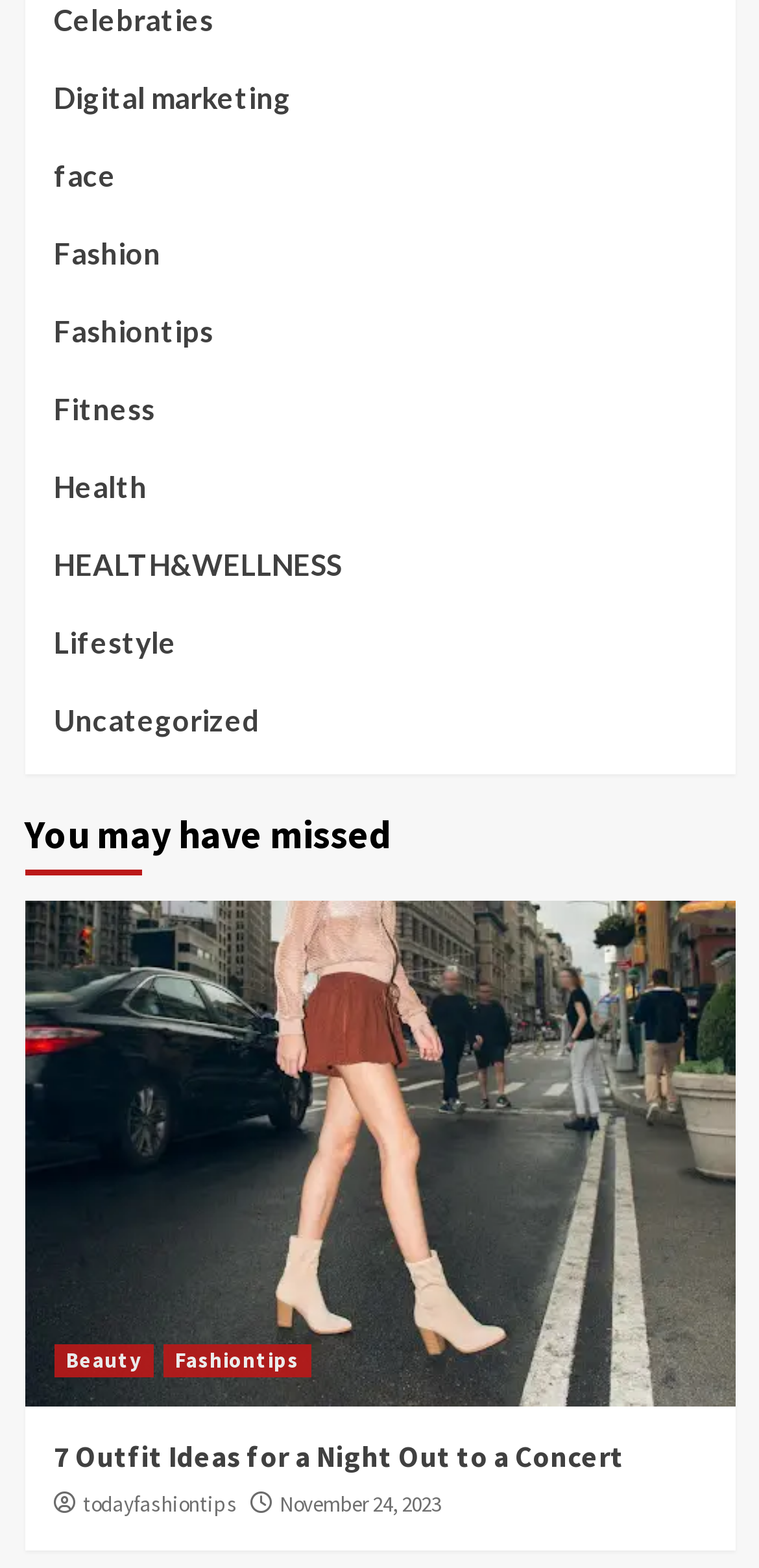Give a short answer using one word or phrase for the question:
How many categories are listed?

8